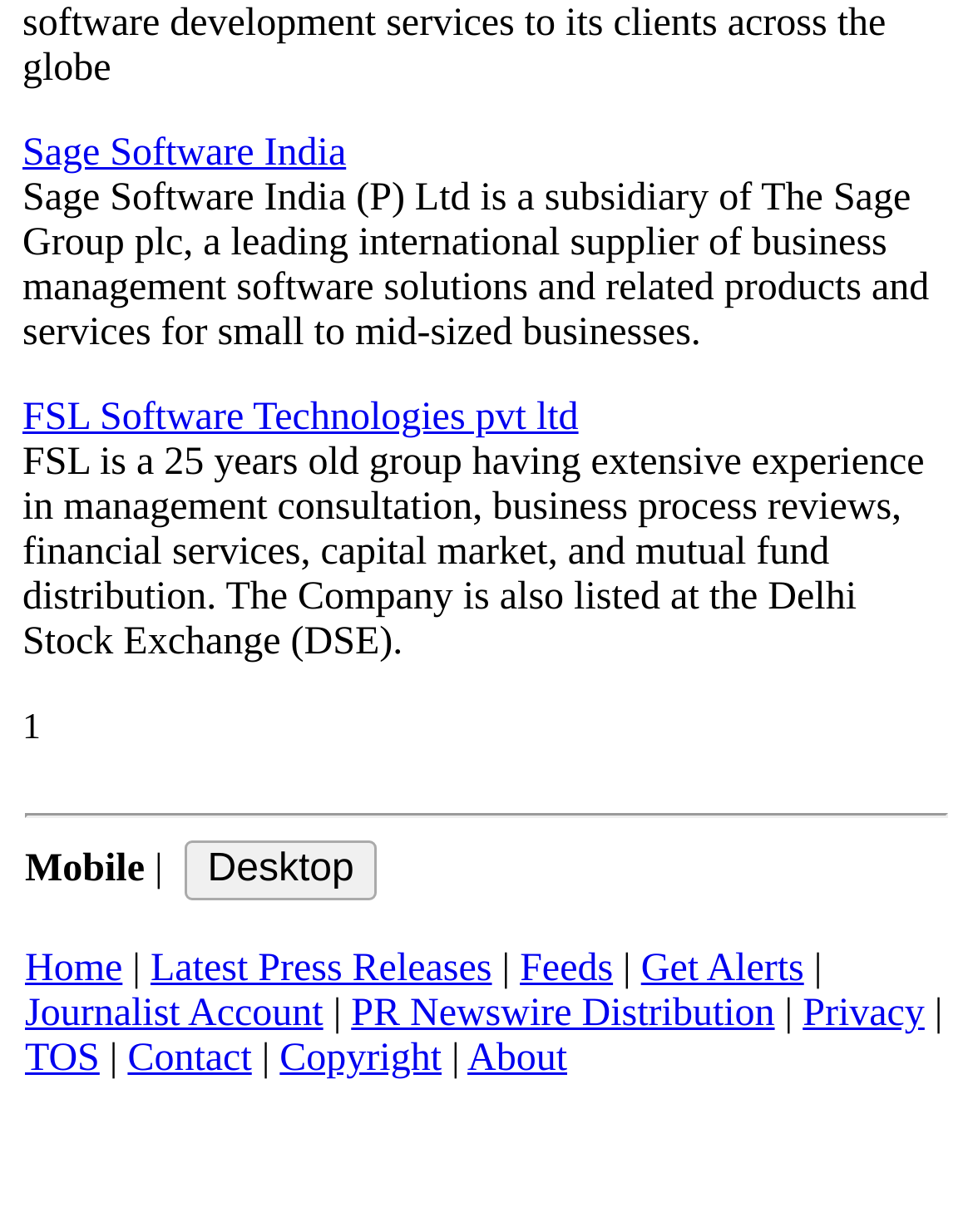Identify the bounding box coordinates of the clickable region to carry out the given instruction: "Go to Home".

[0.026, 0.77, 0.126, 0.805]